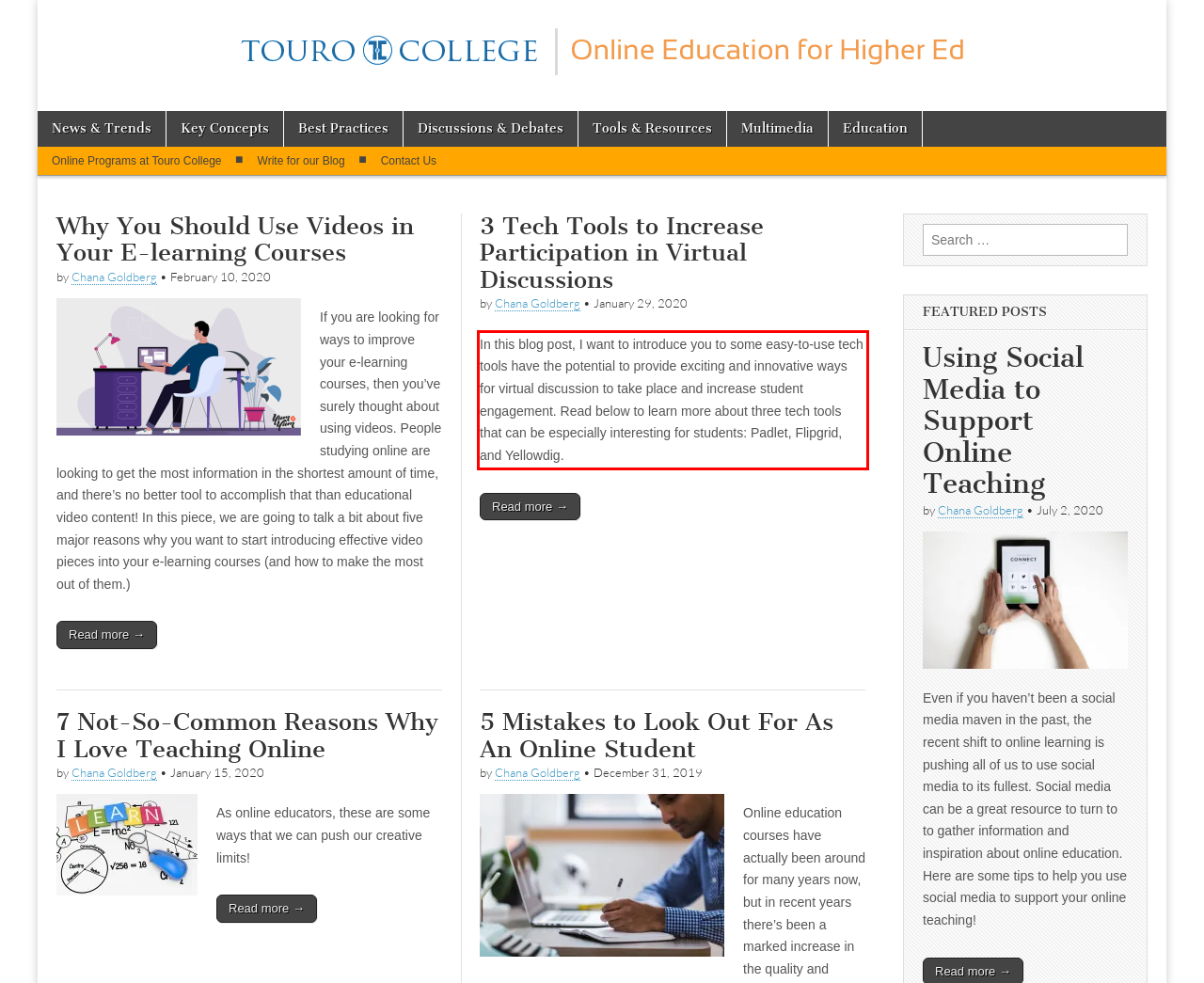Analyze the red bounding box in the provided webpage screenshot and generate the text content contained within.

In this blog post, I want to introduce you to some easy-to-use tech tools have the potential to provide exciting and innovative ways for virtual discussion to take place and increase student engagement. Read below to learn more about three tech tools that can be especially interesting for students: Padlet, Flipgrid, and Yellowdig.